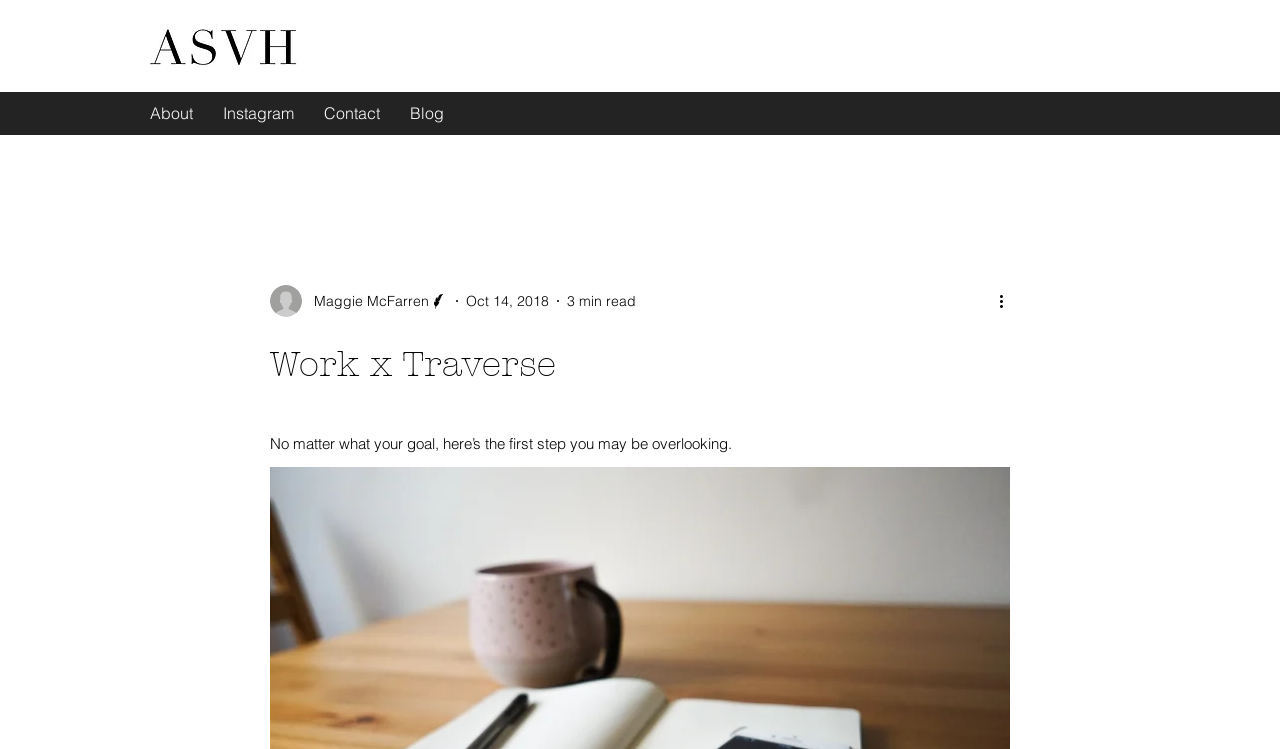Extract the bounding box coordinates for the described element: "aria-label="More actions"". The coordinates should be represented as four float numbers between 0 and 1: [left, top, right, bottom].

[0.778, 0.386, 0.797, 0.418]